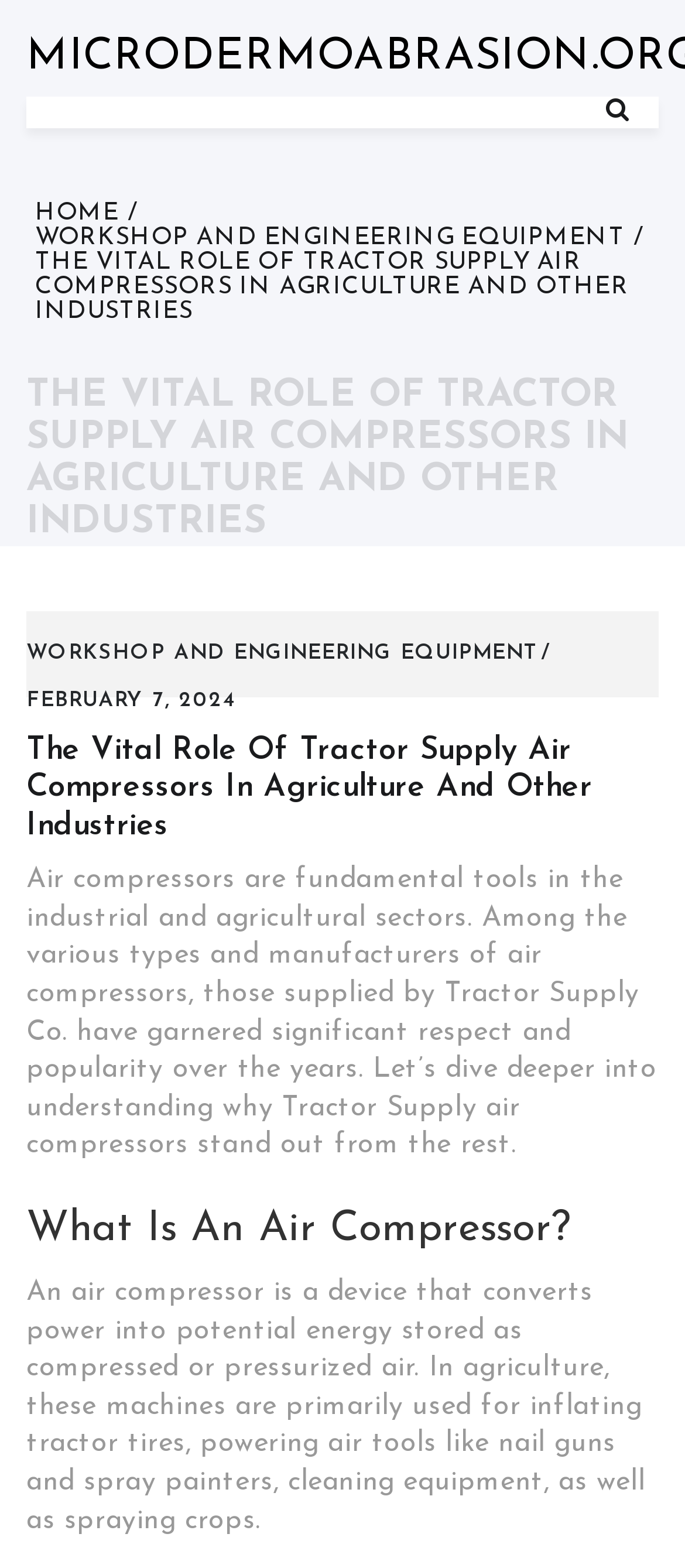Create a detailed narrative of the webpage’s visual and textual elements.

The webpage is about the importance of Tractor Supply air compressors in agriculture and other industries. At the top-right corner, there is a link with a font awesome icon. Below it, there is a navigation section with breadcrumbs, containing three links: "HOME", "WORKSHOP AND ENGINEERING EQUIPMENT", and a title "THE VITAL ROLE OF TRACTOR SUPPLY AIR COMPRESSORS IN AGRICULTURE AND OTHER INDUSTRIES". 

The main content of the webpage is divided into sections. The first section has a heading with the same title as the webpage, followed by a subheading "WORKSHOP AND ENGINEERING EQUIPMENT" and a date "FEBRUARY 7, 2024". Below it, there is a paragraph of text describing the importance of air compressors in industrial and agricultural sectors, specifically highlighting Tractor Supply Co.'s products.

The next section has a heading "The Vital Role Of Tractor Supply Air Compressors In Agriculture And Other Industries" with a link to the same title. Below it, there is a paragraph of text explaining what an air compressor is and its uses in agriculture, such as inflating tractor tires, powering air tools, cleaning equipment, and spraying crops.